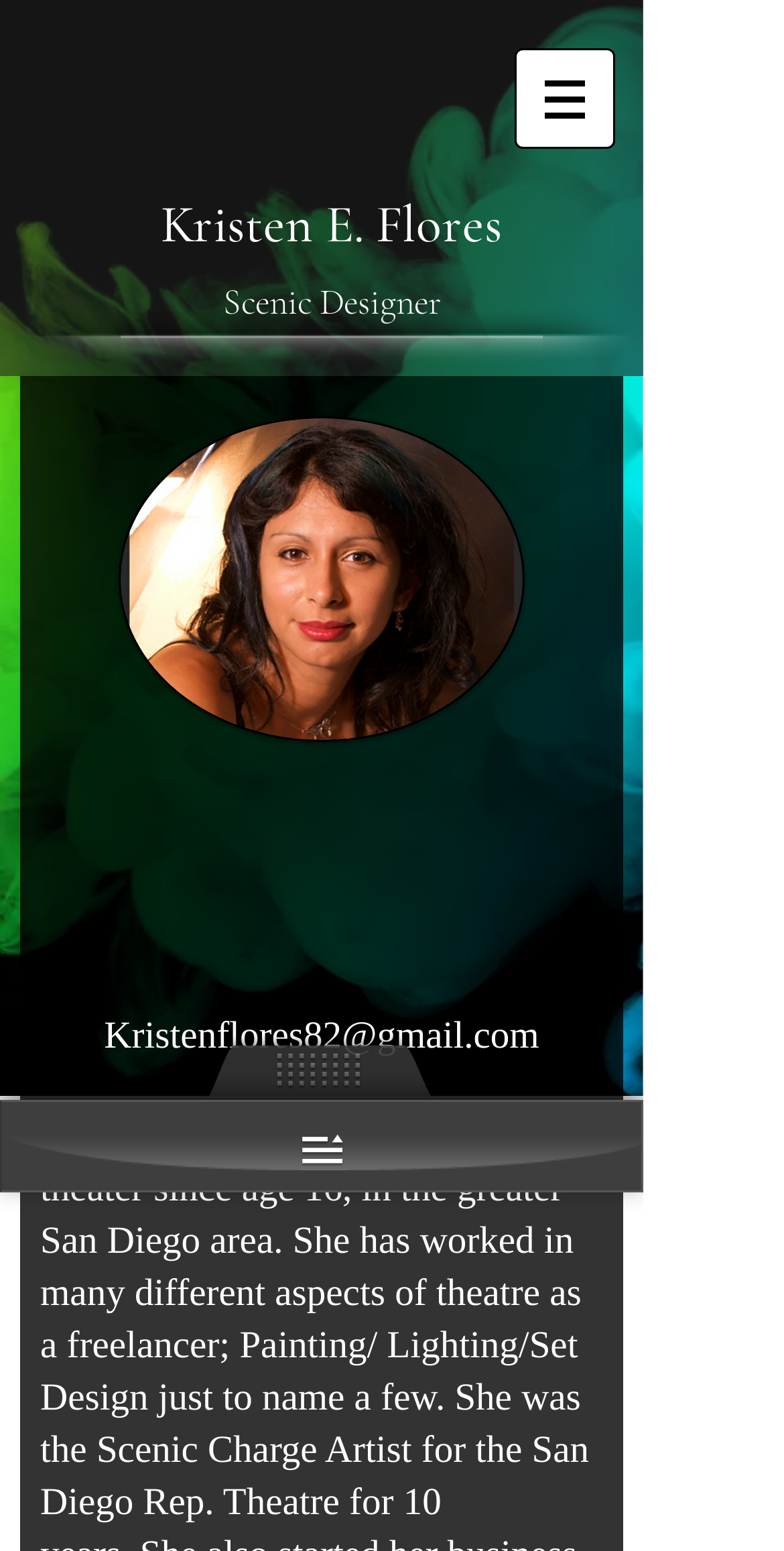Answer with a single word or phrase: 
How many columns are there in the navigation section?

One